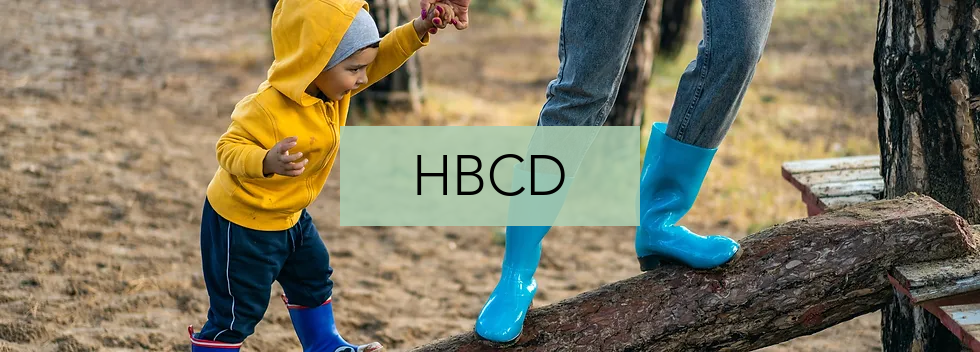Describe the image with as much detail as possible.

In this engaging image, a young child in a bright yellow hoodie and blue rain boots is seen joyfully reaching out to hold hands with an adult, who is balancing on a log. The adult, dressed in denim and vibrant blue boots, provides support as the child explores their surroundings in a natural outdoor setting. The background features a soft-focus woodland area, enhancing the sense of adventure and connection to nature. Overlaying the scene is the acronym “HBCD,” likely referencing the HEALthy Brain and Child Development study, which aims to understand the impacts of early life conditions on brain development. This image beautifully captures the essence of exploration and nurturing, pivotal themes within this important research initiative.